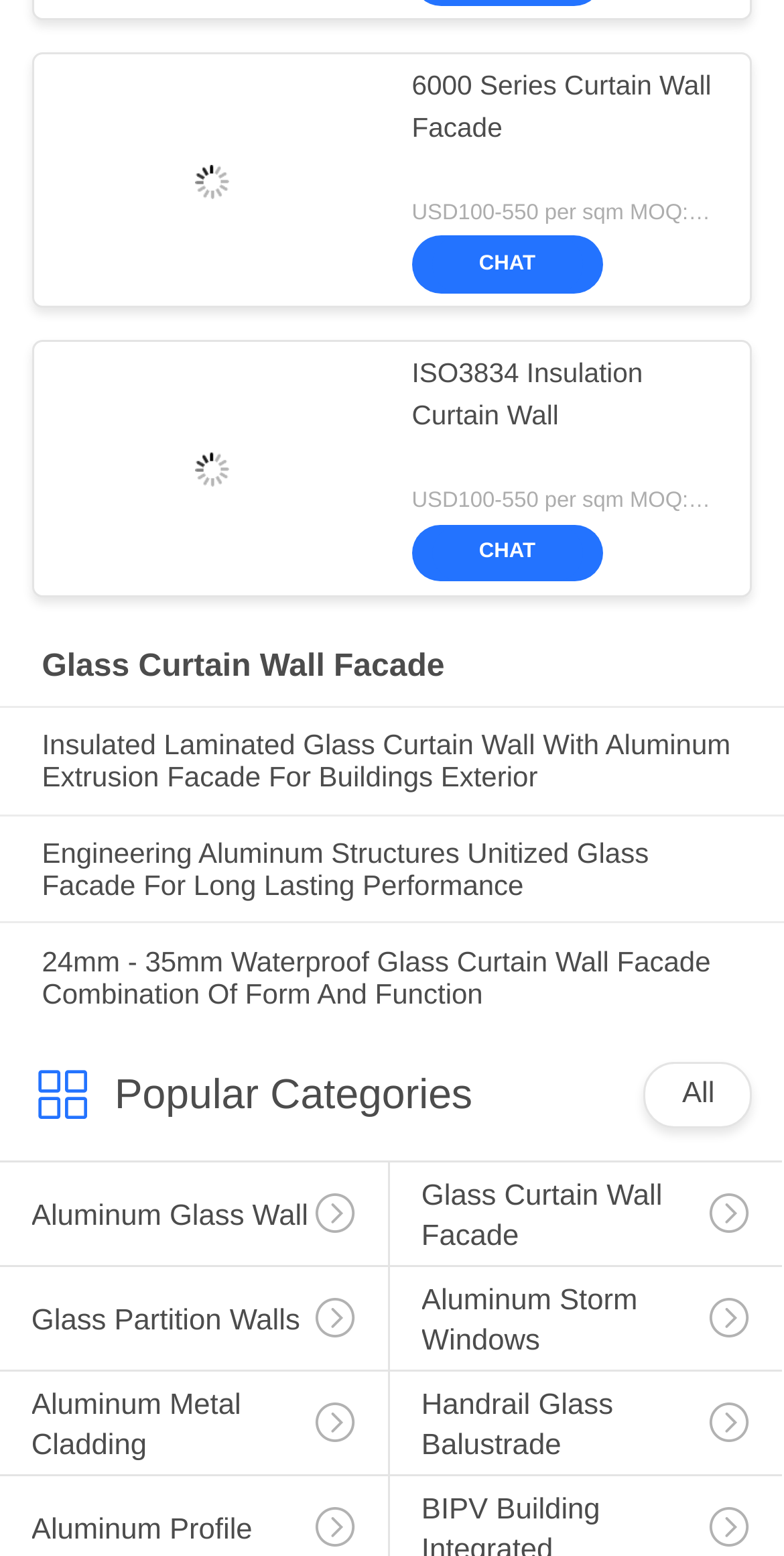Using the webpage screenshot, find the UI element described by 6000 Series Curtain Wall Facade. Provide the bounding box coordinates in the format (top-left x, top-left y, bottom-right x, bottom-right y), ensuring all values are floating point numbers between 0 and 1.

[0.525, 0.043, 0.917, 0.124]